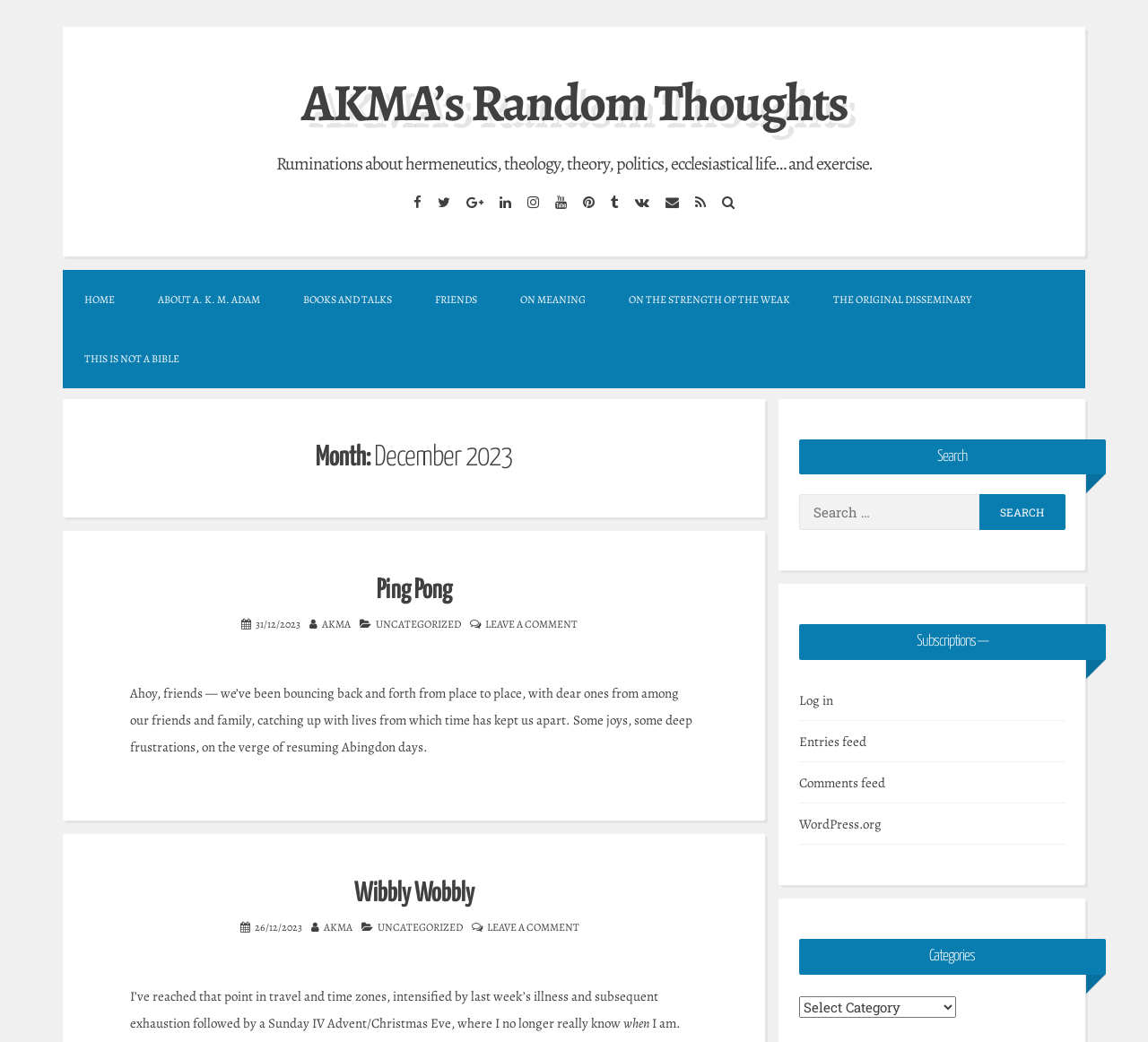Give the bounding box coordinates for the element described as: "Comments feed".

[0.696, 0.742, 0.771, 0.76]